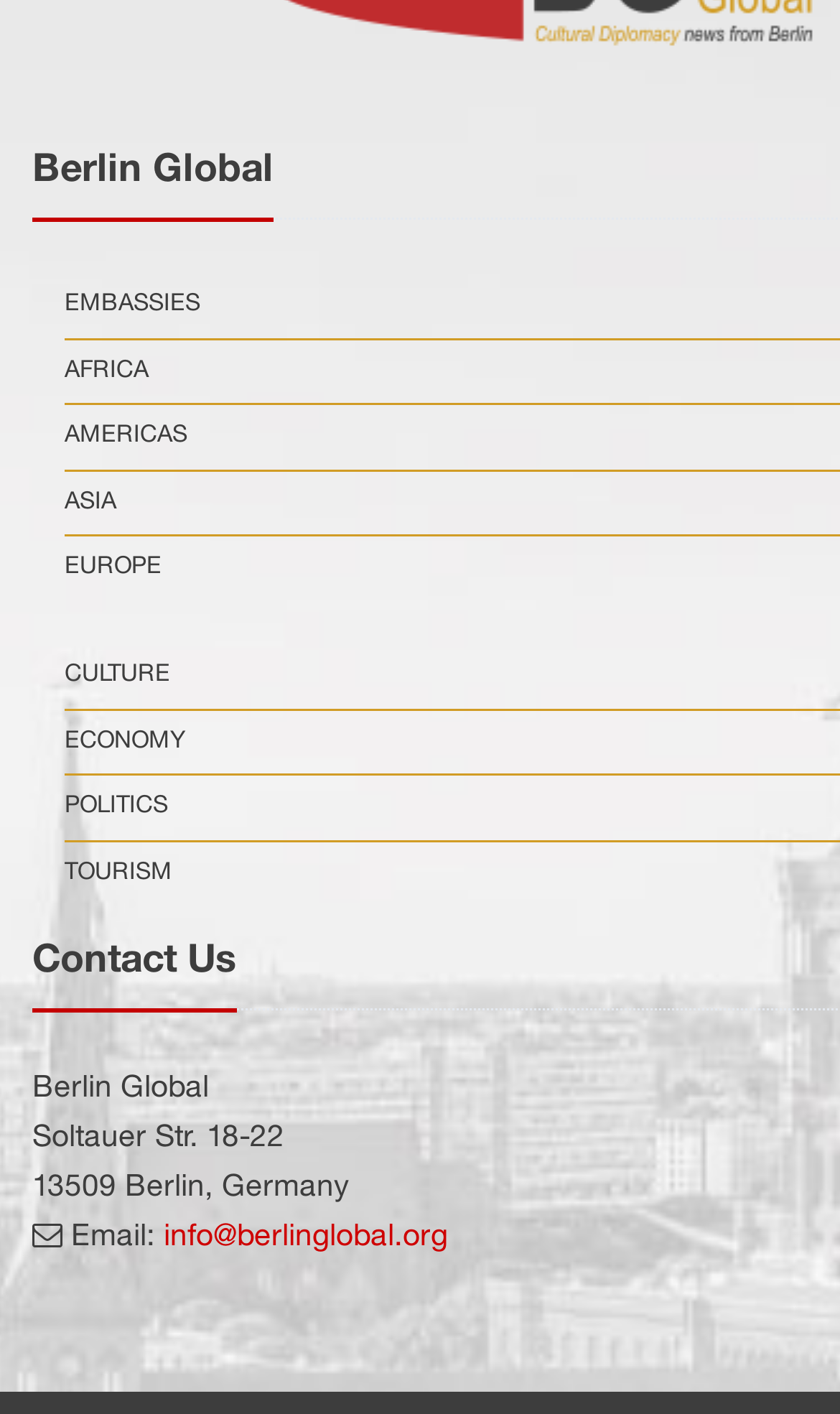Provide a one-word or one-phrase answer to the question:
How many sections are in the 'Contact Us' area?

4